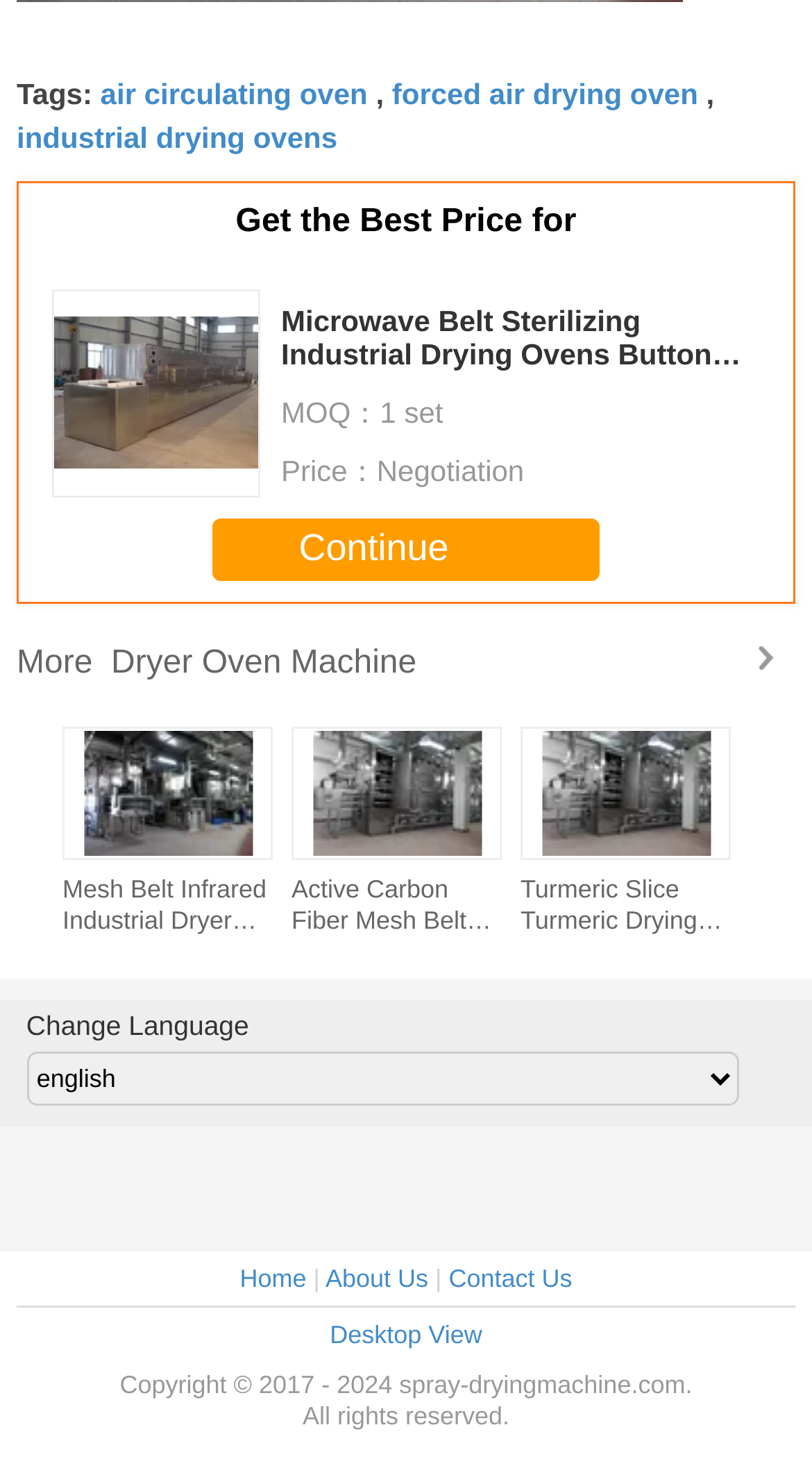Find the bounding box coordinates for the element that must be clicked to complete the instruction: "Select a language from the dropdown menu". The coordinates should be four float numbers between 0 and 1, indicated as [left, top, right, bottom].

[0.032, 0.709, 0.909, 0.745]